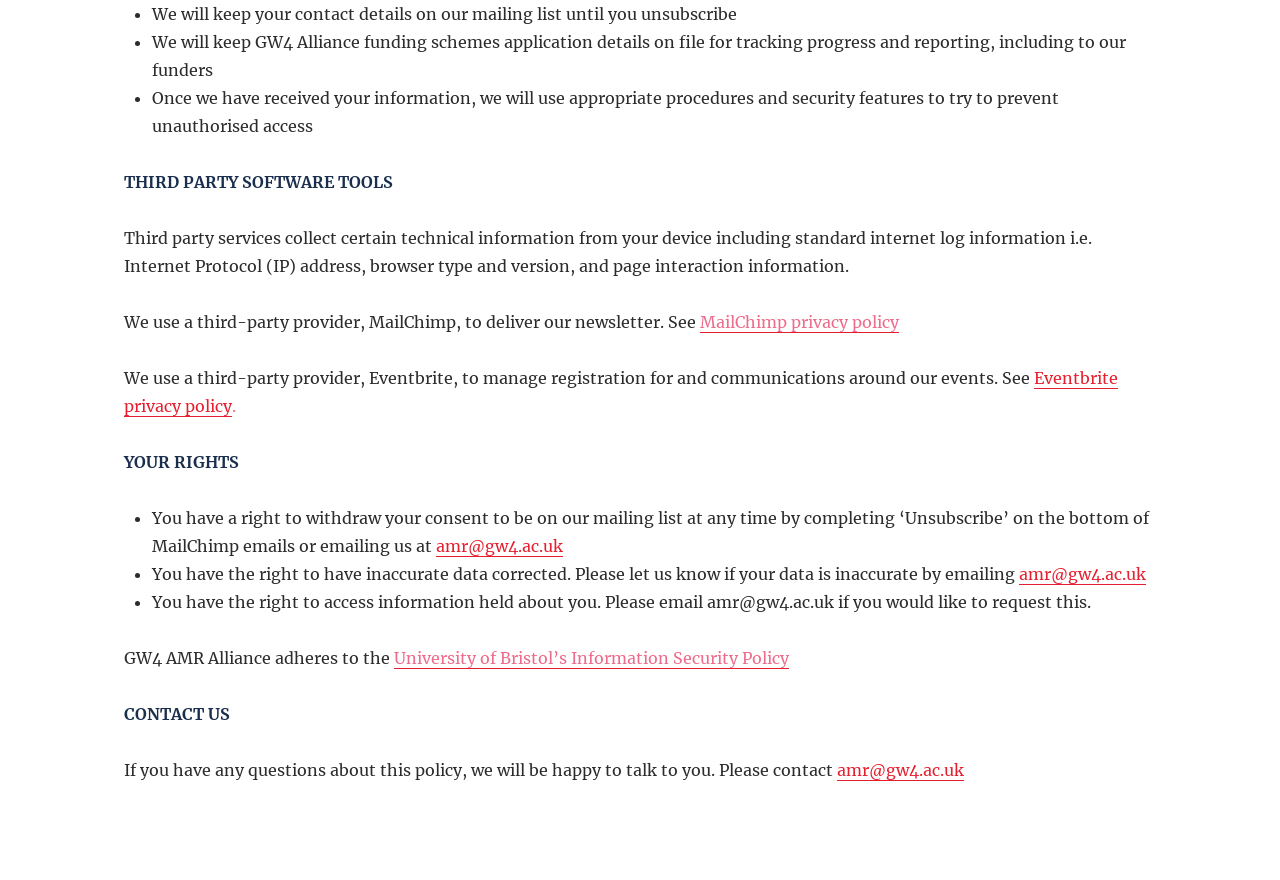What security policy does the GW4 AMR Alliance adhere to?
Please provide a comprehensive answer to the question based on the webpage screenshot.

The text 'GW4 AMR Alliance adheres to the University of Bristol’s Information Security Policy' explicitly states that the GW4 AMR Alliance adheres to the University of Bristol’s Information Security Policy.